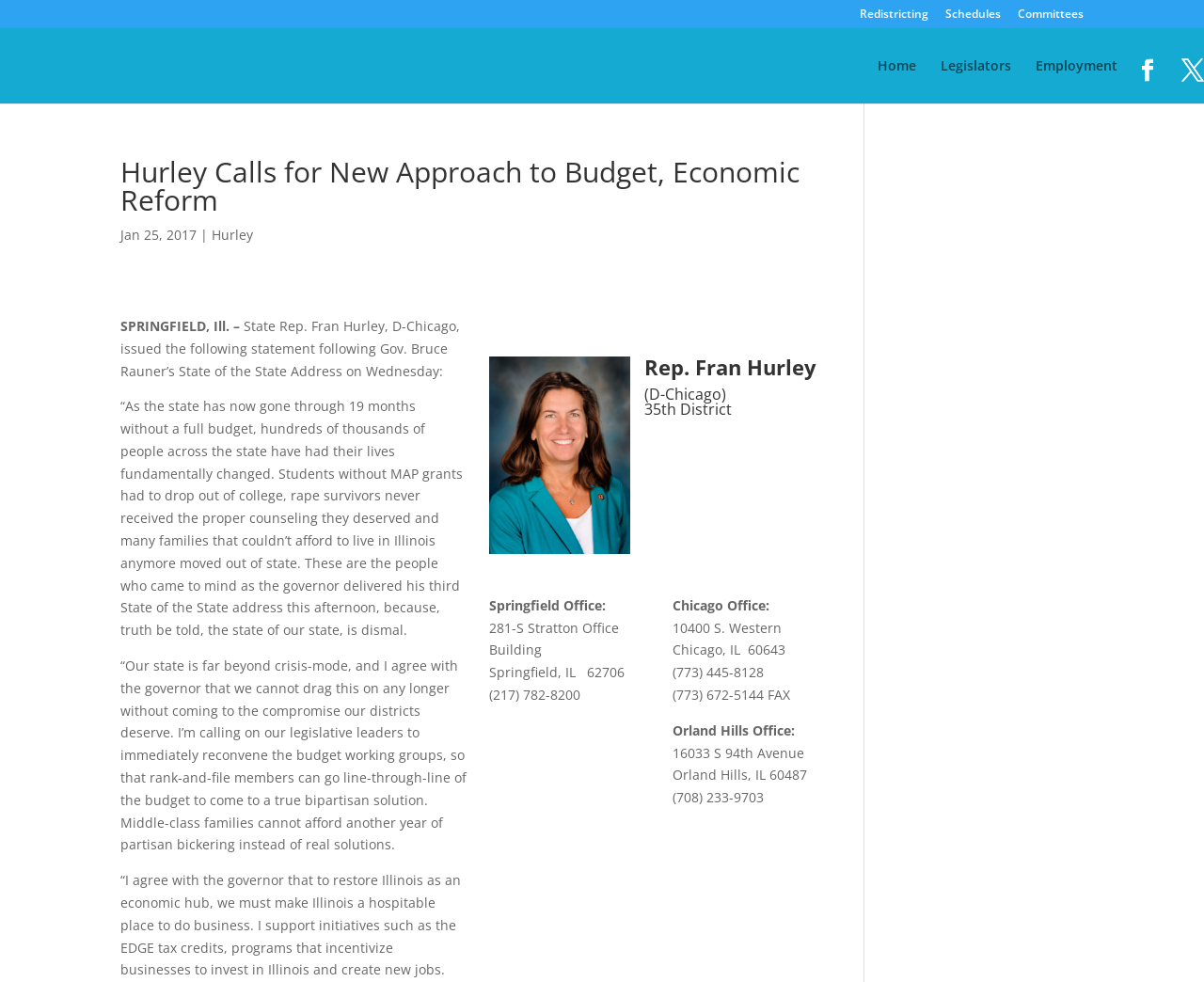Refer to the image and provide a thorough answer to this question:
What is the name of the state representative?

I found the answer by looking at the heading 'Hurley Calls for New Approach to Budget, Economic Reform' and the subsequent text, which mentions 'State Rep. Fran Hurley, D-Chicago'. This indicates that Fran Hurley is the state representative being referred to.